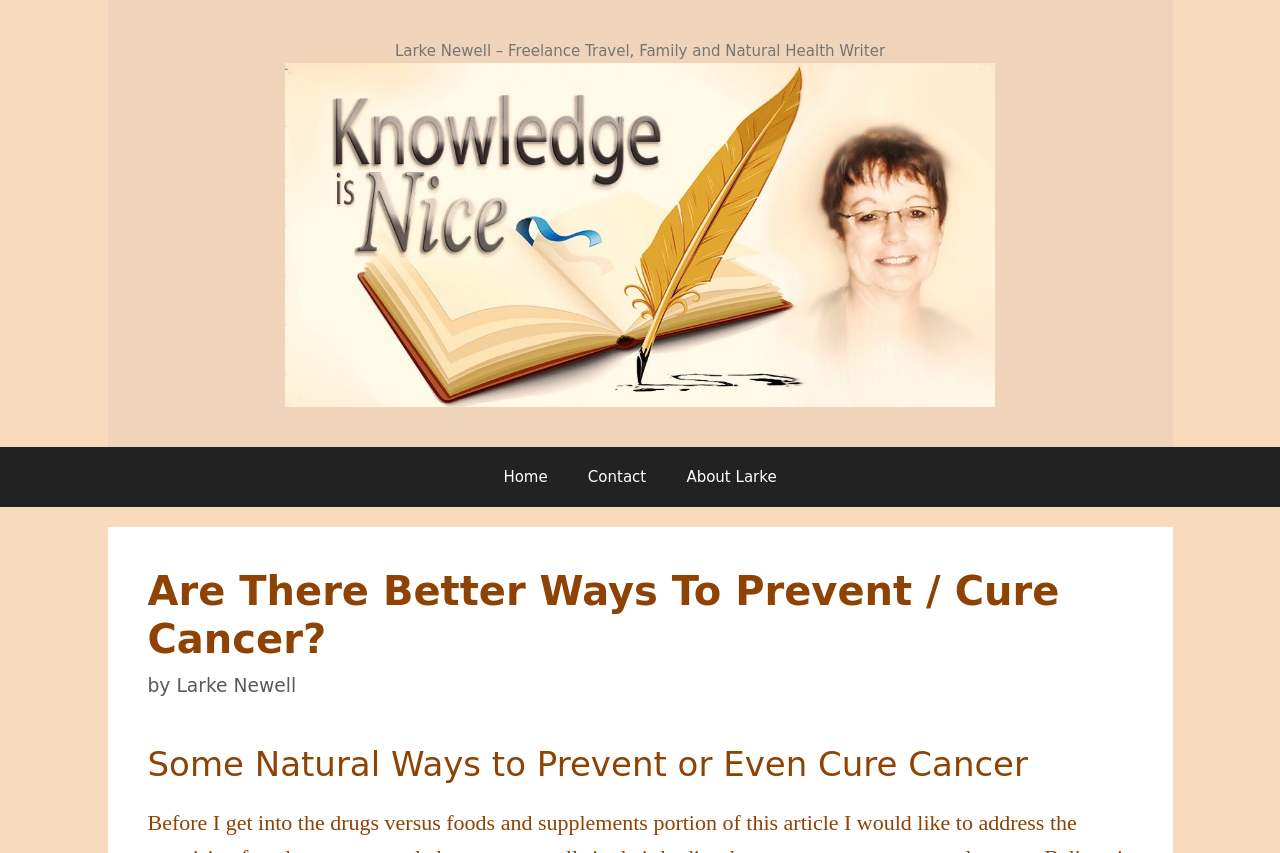How many navigation links are there?
Observe the image and answer the question with a one-word or short phrase response.

3